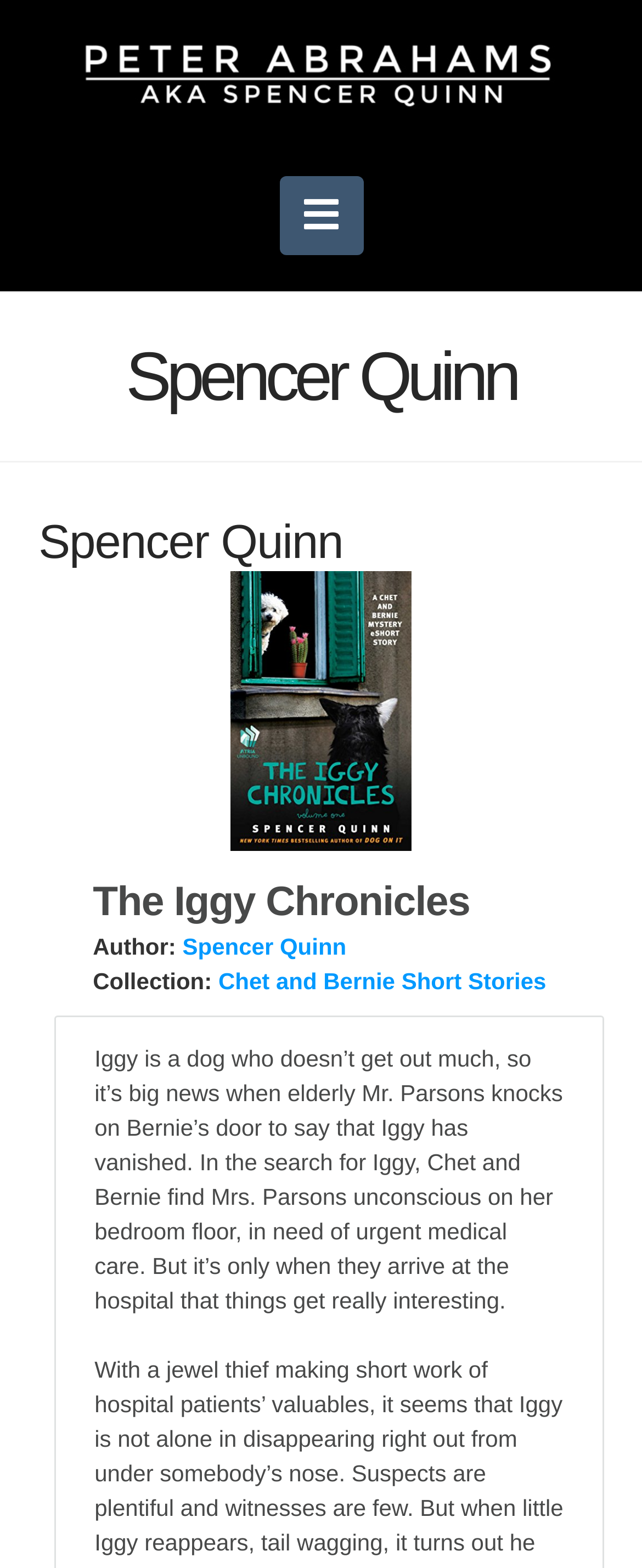Please determine the bounding box coordinates, formatted as (top-left x, top-left y, bottom-right x, bottom-right y), with all values as floating point numbers between 0 and 1. Identify the bounding box of the region described as: Spencer Quinn

[0.06, 0.33, 0.534, 0.363]